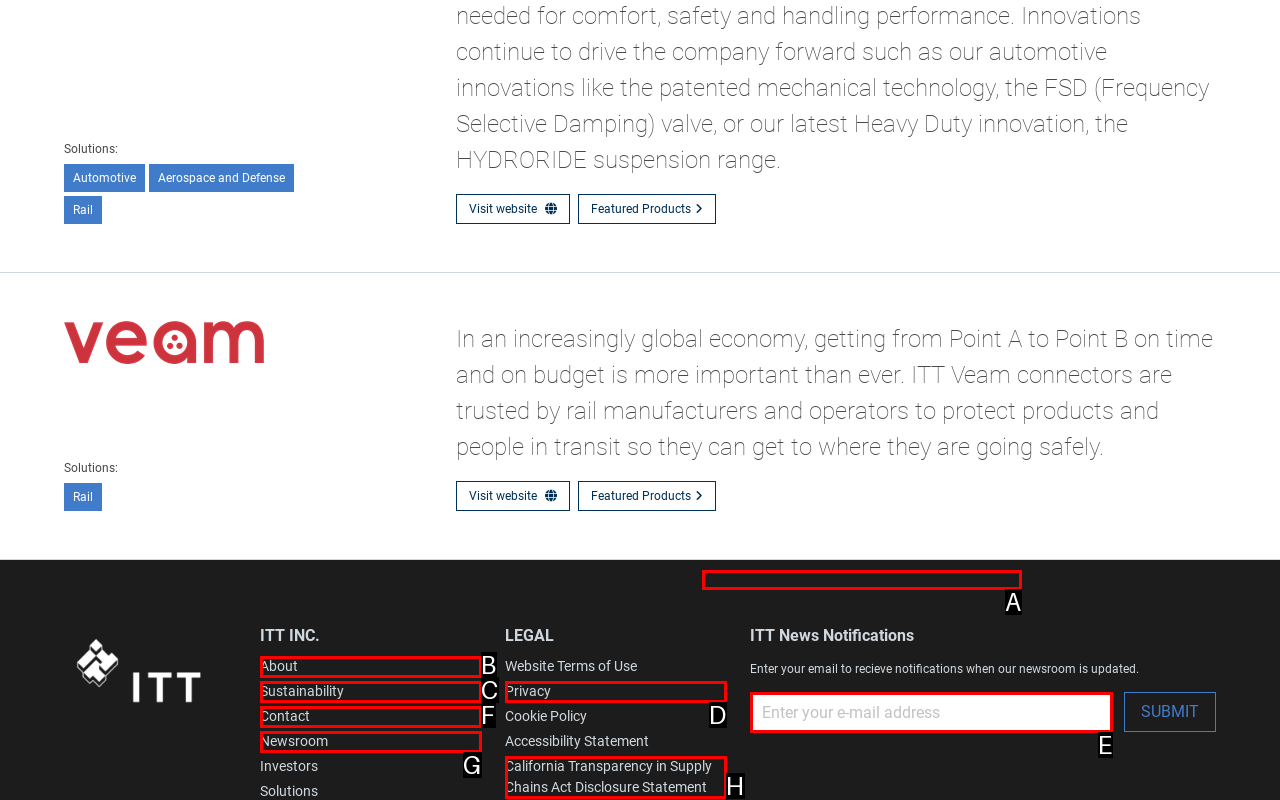Which option corresponds to the following element description: name="vm.Email" placeholder="Enter your e-mail address"?
Please provide the letter of the correct choice.

E